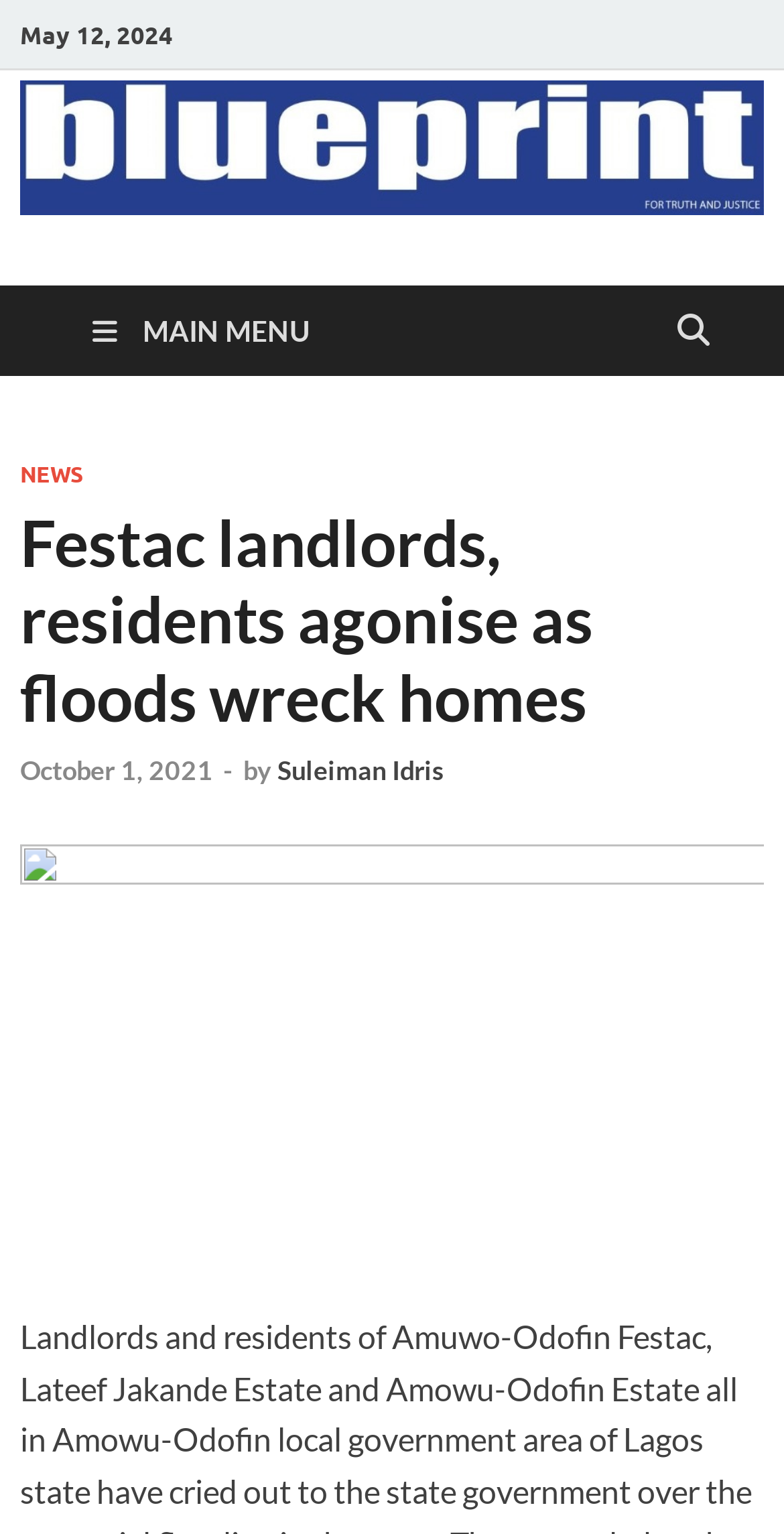What is the date of the news article?
Please provide a detailed and thorough answer to the question.

I found the date of the news article by looking at the top of the webpage, where it says 'May 12, 2024' in a static text element.